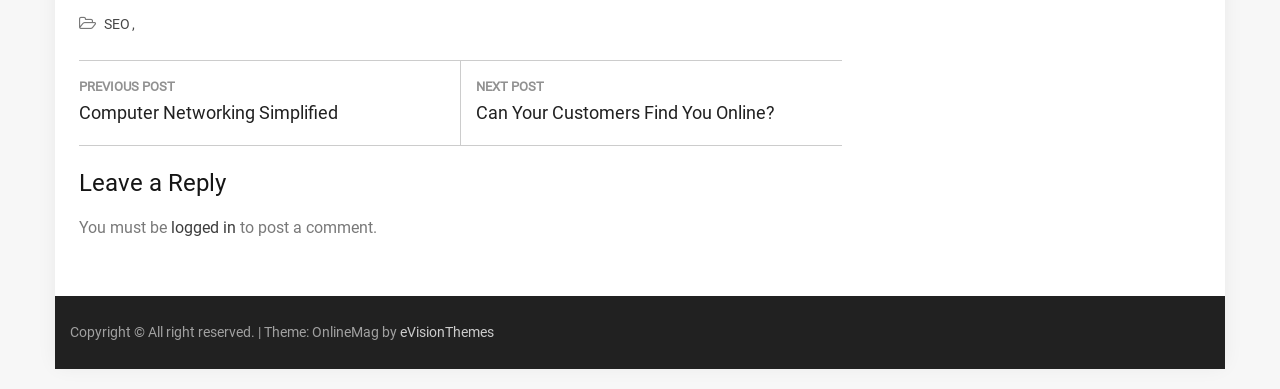Give a concise answer of one word or phrase to the question: 
How many navigation links are there?

2